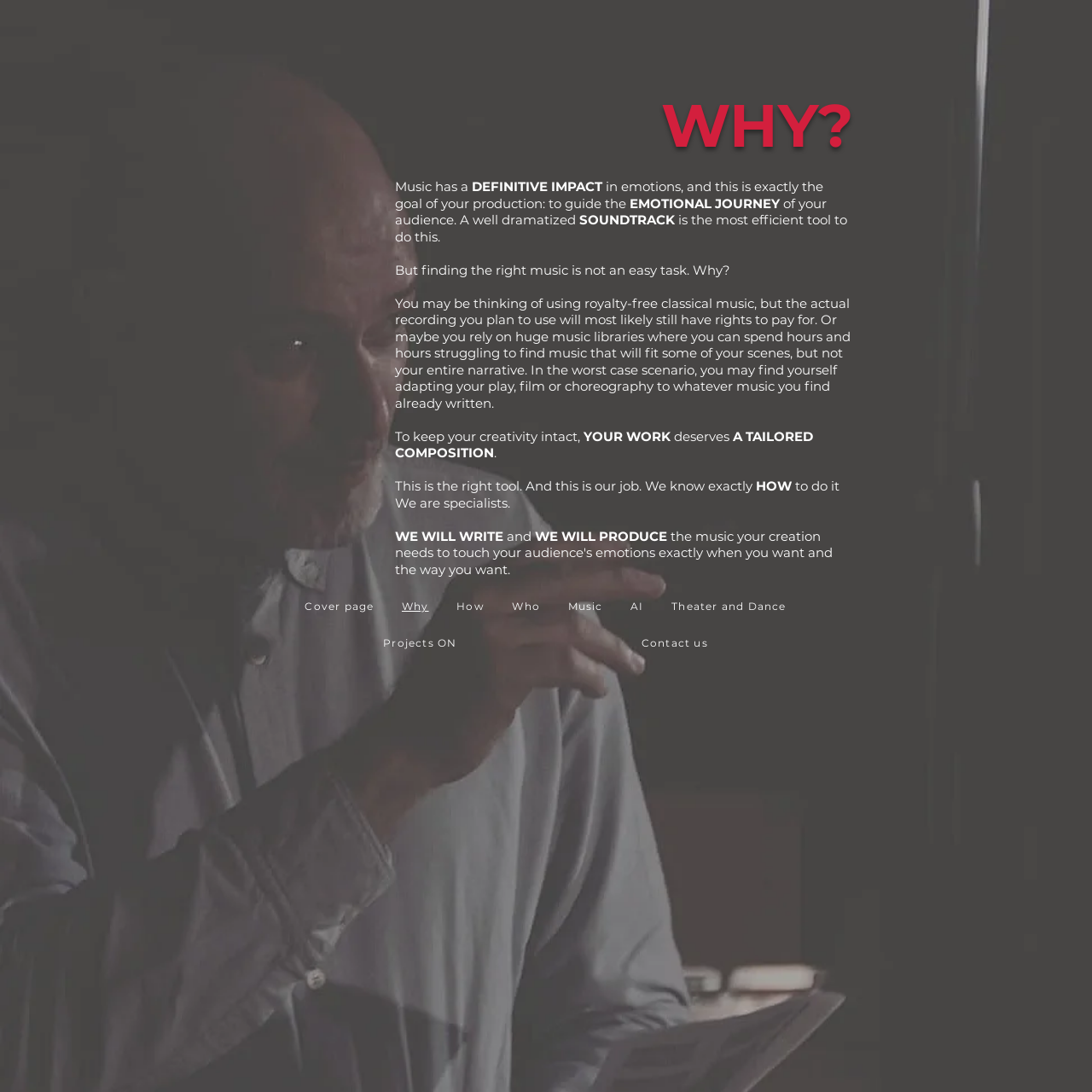Identify the bounding box coordinates of the section that should be clicked to achieve the task described: "Click on 'Cover page'".

[0.27, 0.541, 0.352, 0.569]